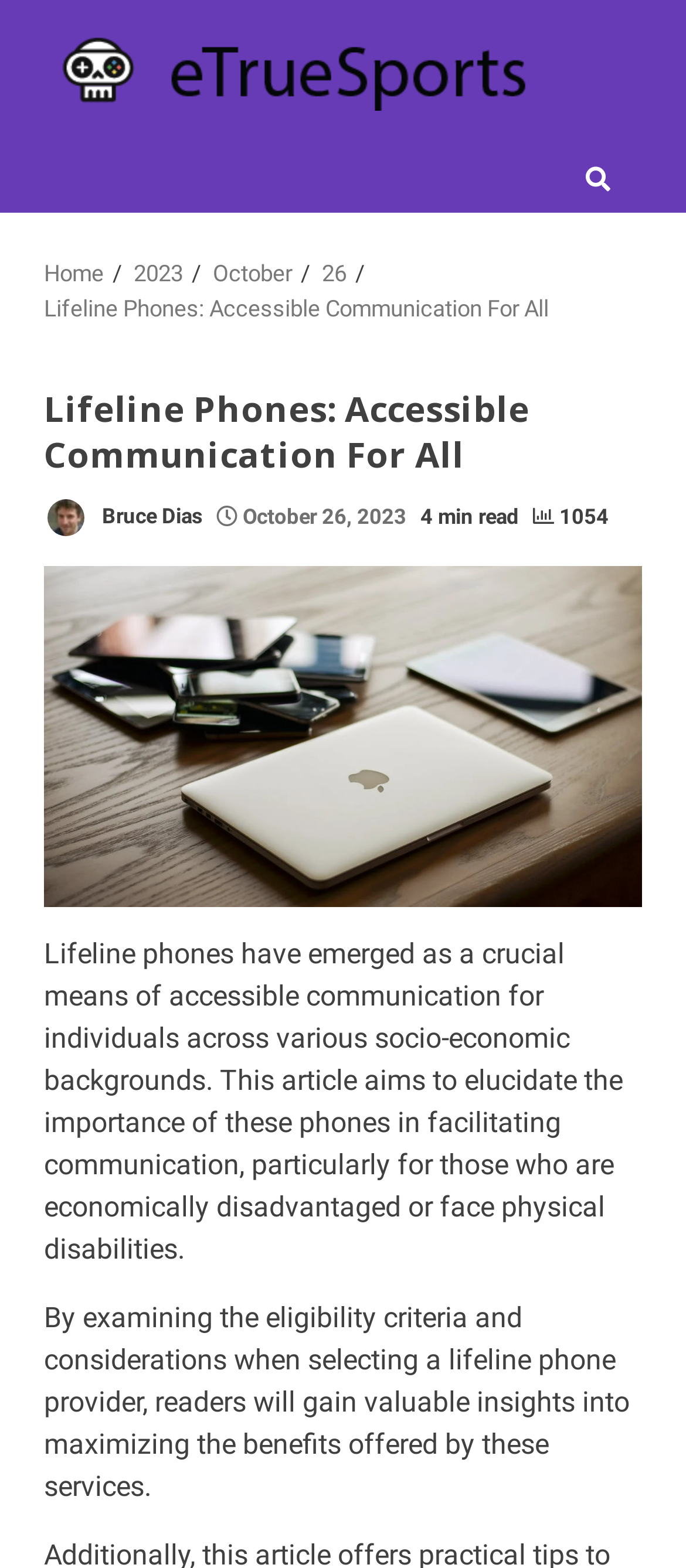Kindly determine the bounding box coordinates for the area that needs to be clicked to execute this instruction: "Read more about 'where to get it'".

None